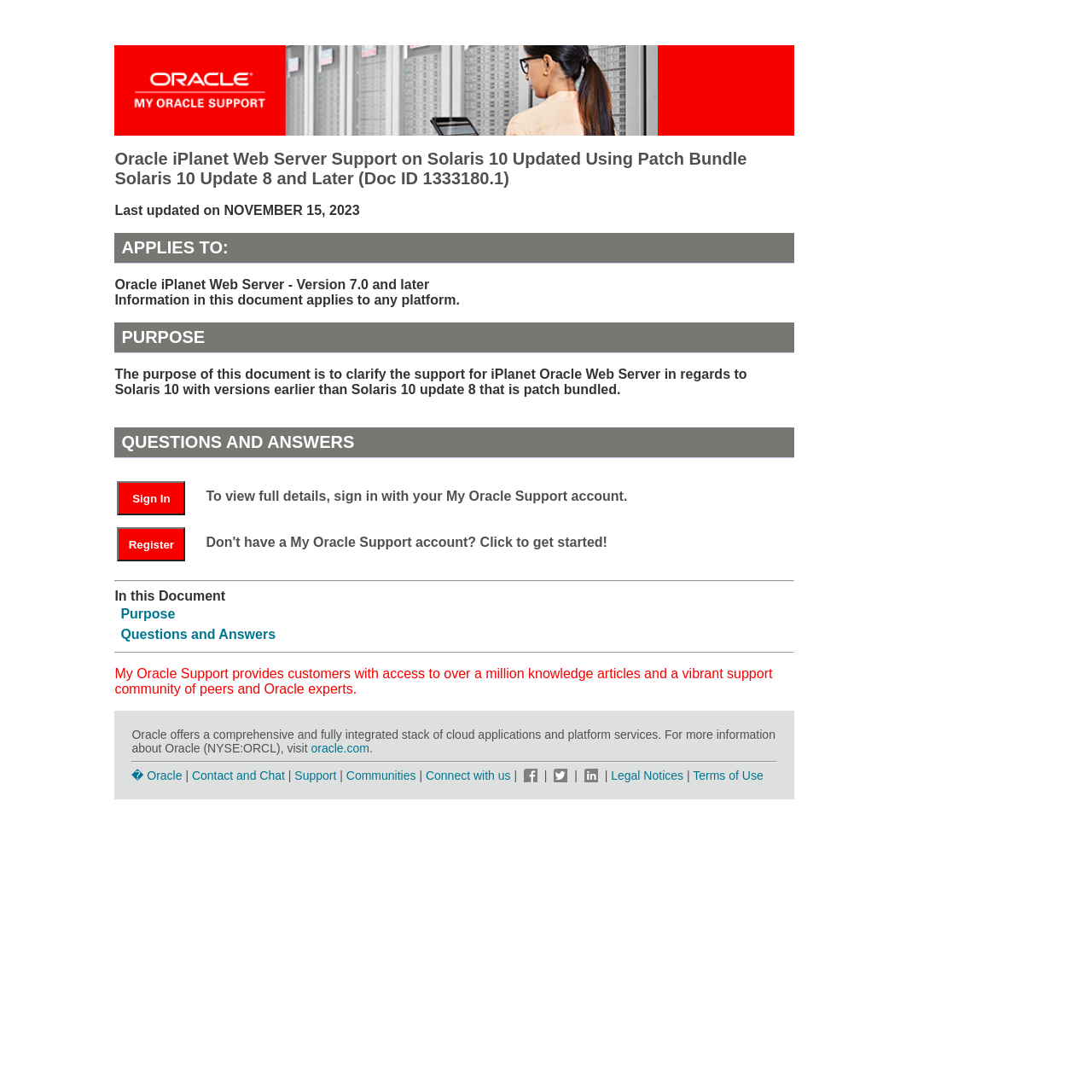Explain the webpage's design and content in an elaborate manner.

This webpage is about Oracle iPlanet Web Server Support on Solaris 10, updated using Patch Bundle Solaris 10 Update 8 and later. At the top, there is a banner with the title "My Oracle Support" and an image. Below the banner, the title of the webpage is displayed, followed by the last updated date, November 15, 2023.

The main content of the webpage is divided into sections, including "APPLIES TO:", "PURPOSE", and "QUESTIONS AND ANSWERS". The "APPLIES TO:" section lists the applicable versions of Oracle iPlanet Web Server, while the "PURPOSE" section explains the purpose of the document. The "QUESTIONS AND ANSWERS" section is presented in a table format, with two rows, each containing a button to sign in or register for a My Oracle Support account.

Below the main content, there is a horizontal separator, followed by a section titled "In this Document", which contains links to different parts of the document, including "Purpose" and "Questions and Answers". Another horizontal separator separates this section from the footer.

The footer contains a brief description of My Oracle Support, followed by a list of links to Oracle's website, contact and chat support, communities, and social media platforms, including Facebook, Twitter, and LinkedIn. There are also links to legal notices and terms of use.